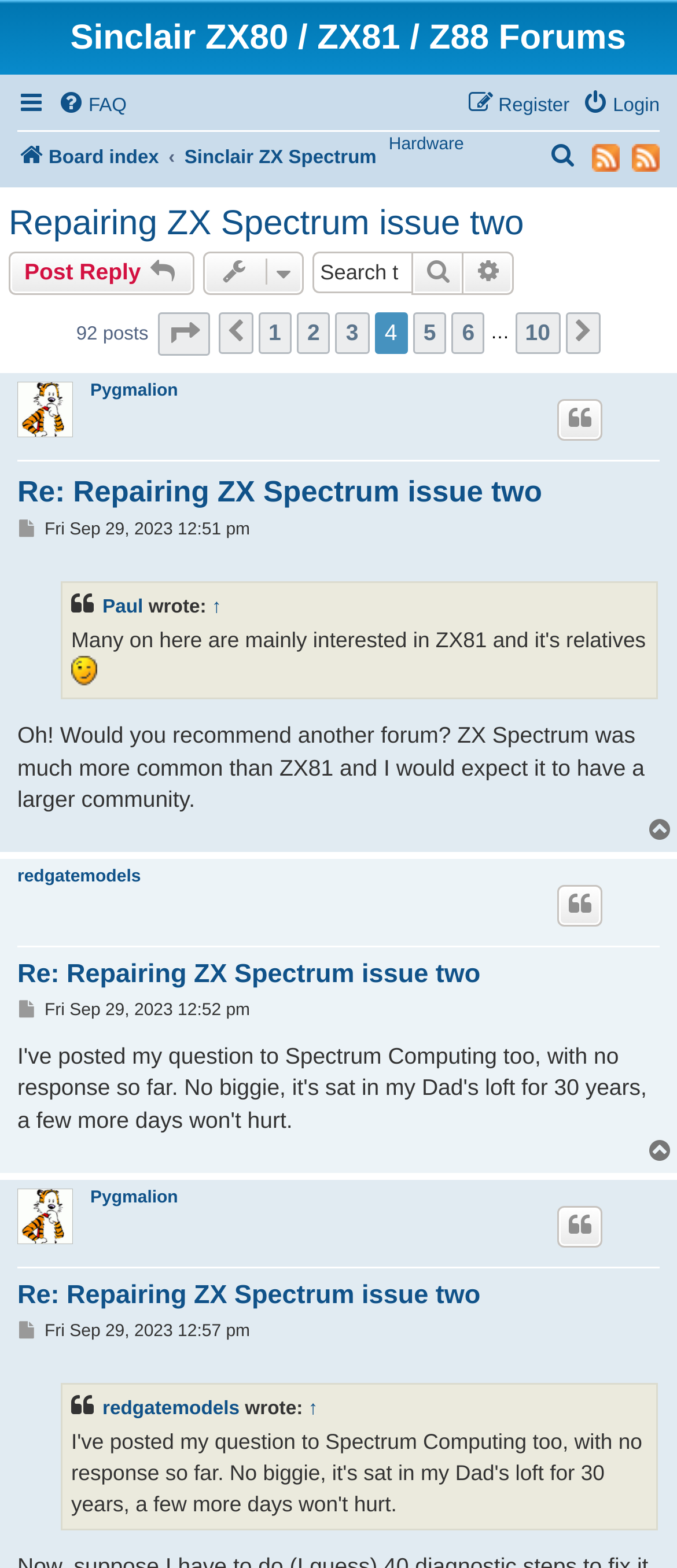What is the current page number?
Examine the image closely and answer the question with as much detail as possible.

The current page number can be found in the button element with the text '4', which is located in the pagination section at the bottom of the webpage.